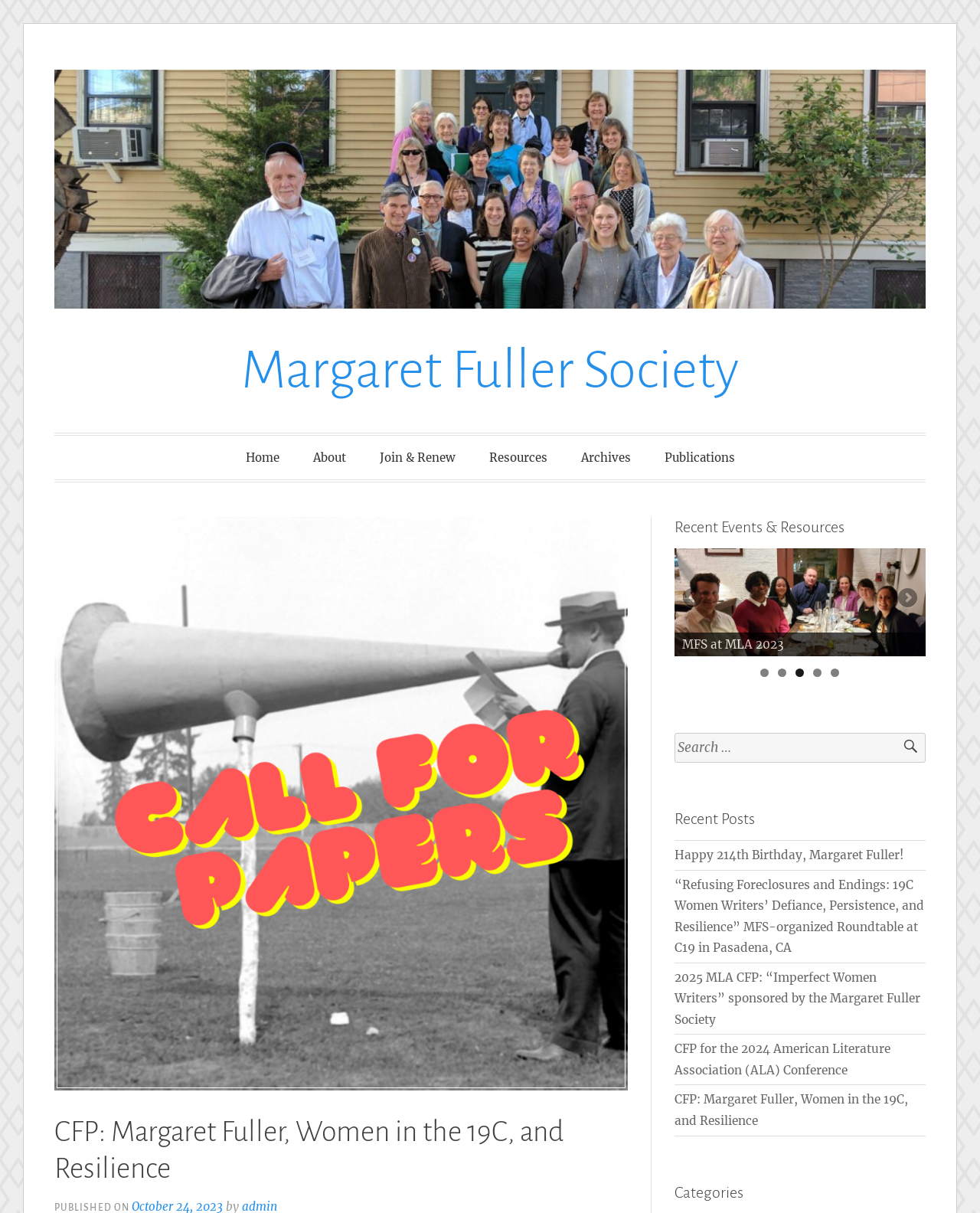Answer the question in a single word or phrase:
What is the first link on the webpage?

Skip to content